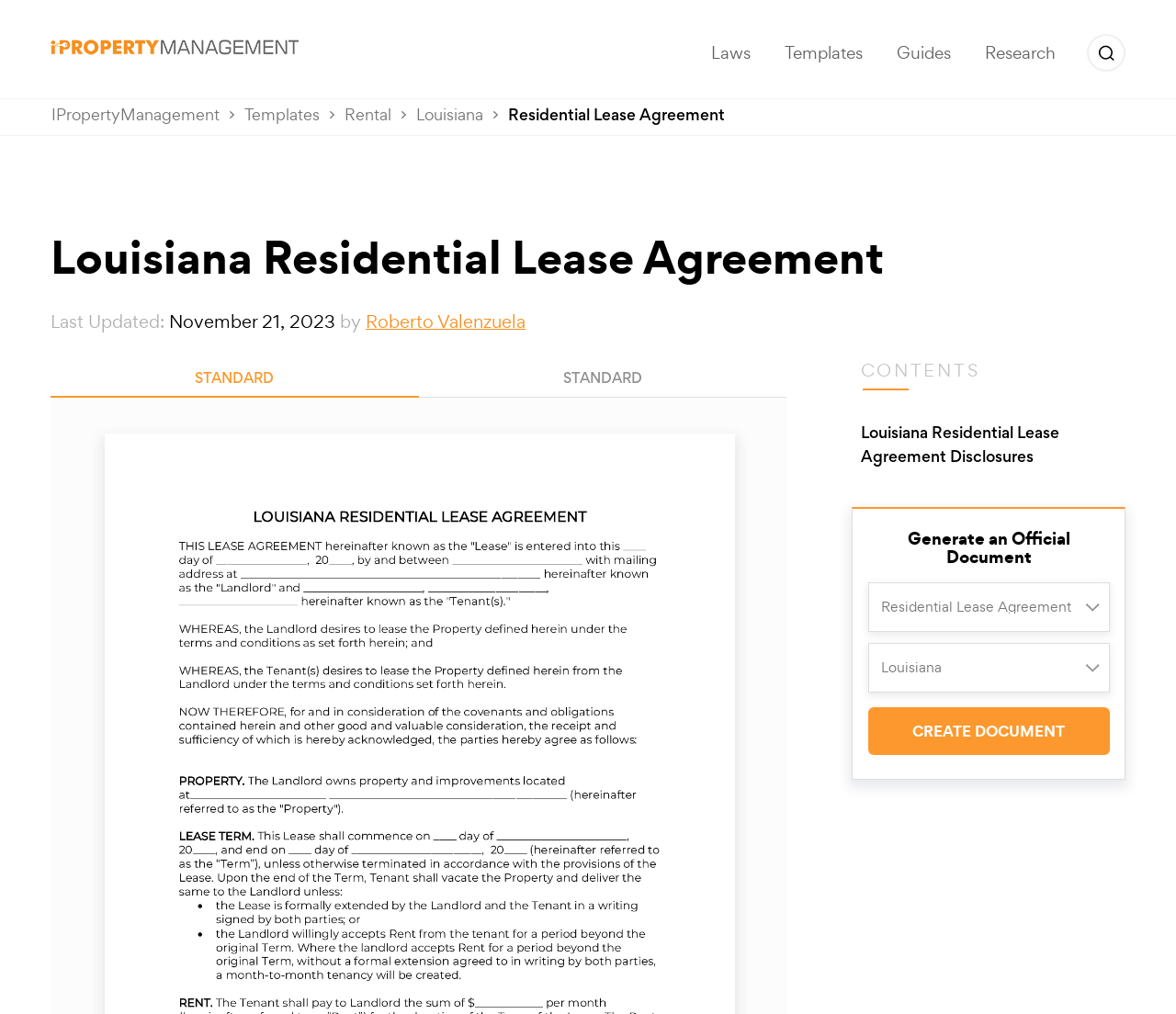Point out the bounding box coordinates of the section to click in order to follow this instruction: "Select a document type from the combobox".

[0.738, 0.574, 0.944, 0.623]